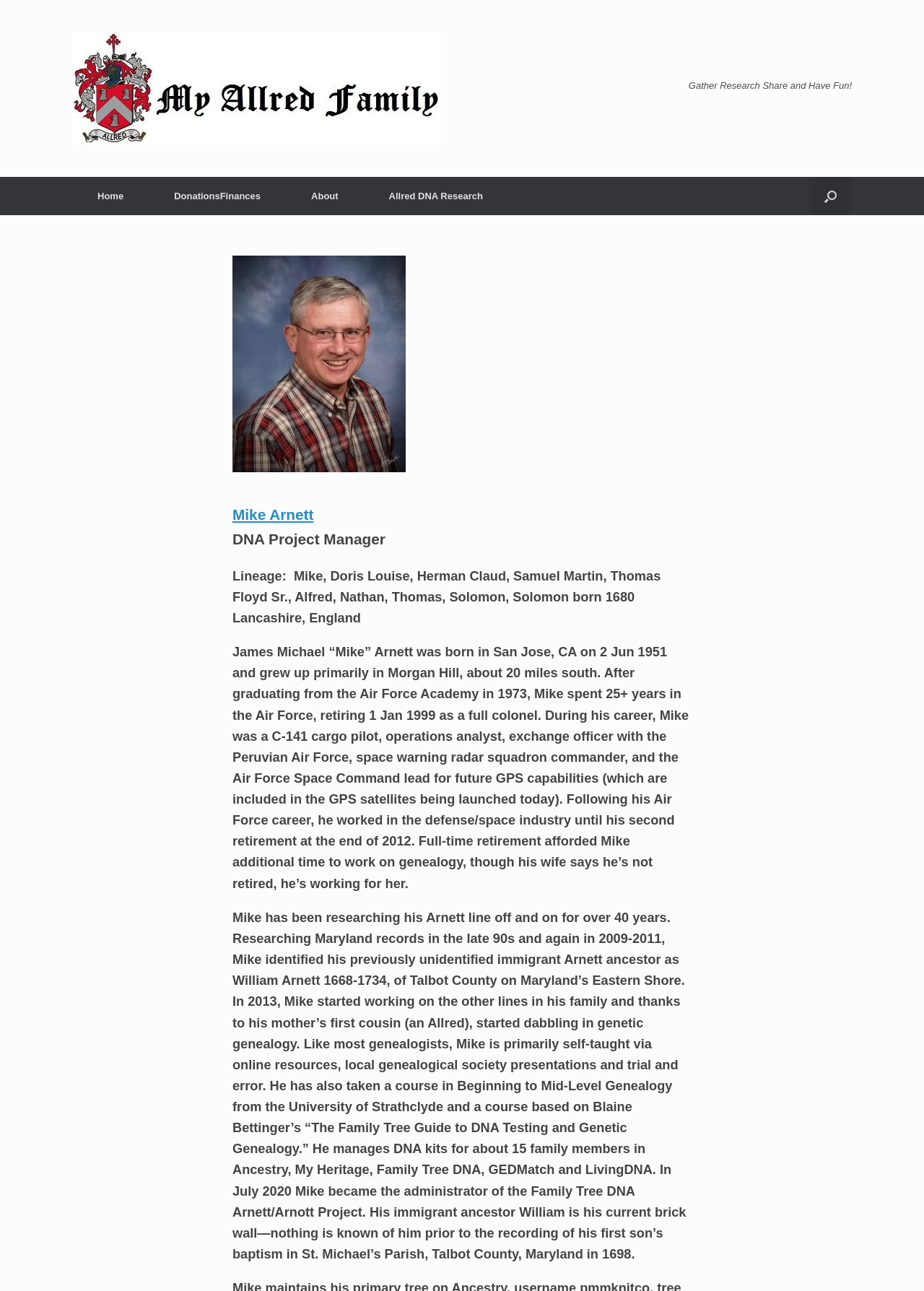Bounding box coordinates are specified in the format (top-left x, top-left y, bottom-right x, bottom-right y). All values are floating point numbers bounded between 0 and 1. Please provide the bounding box coordinate of the region this sentence describes: title="The Allred Family"

[0.078, 0.025, 0.477, 0.112]